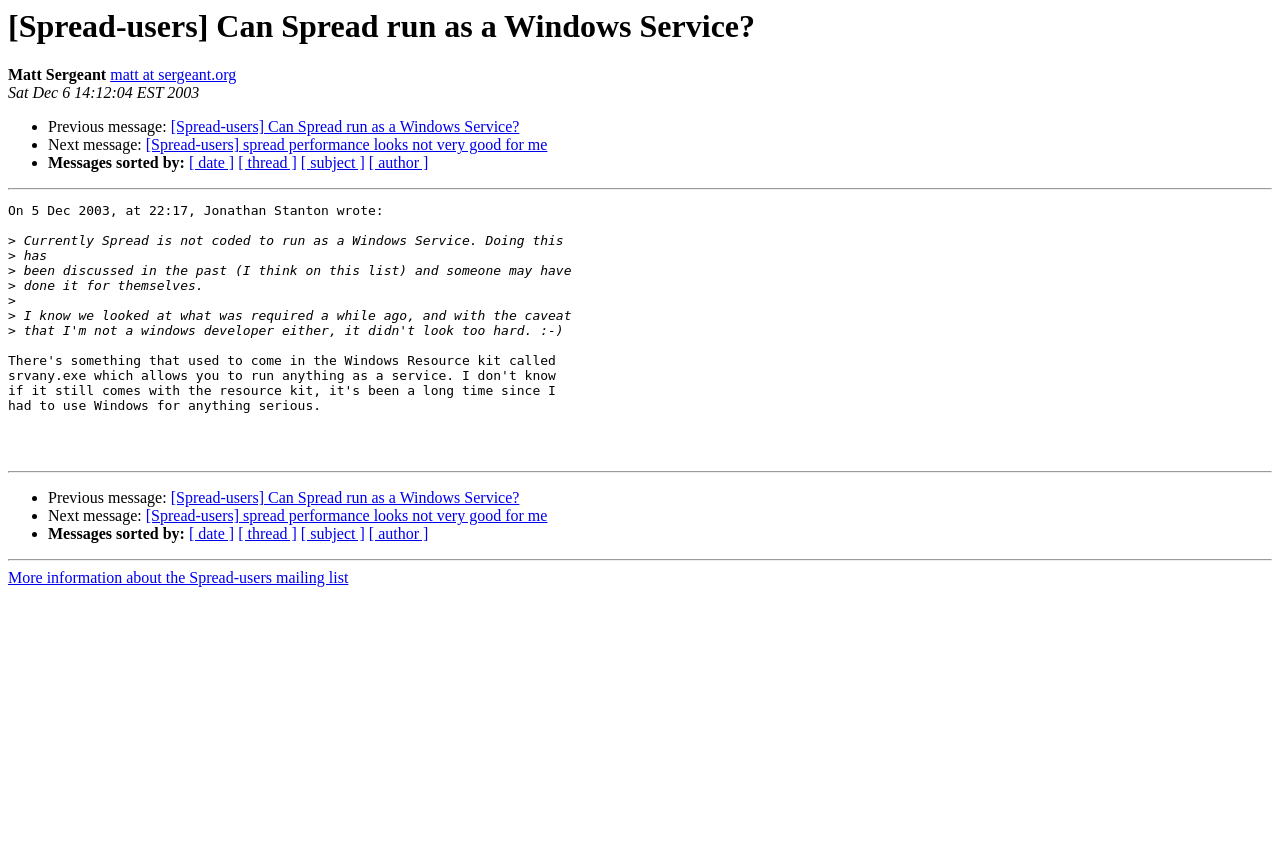Please provide the main heading of the webpage content.

[Spread-users] Can Spread run as a Windows Service?